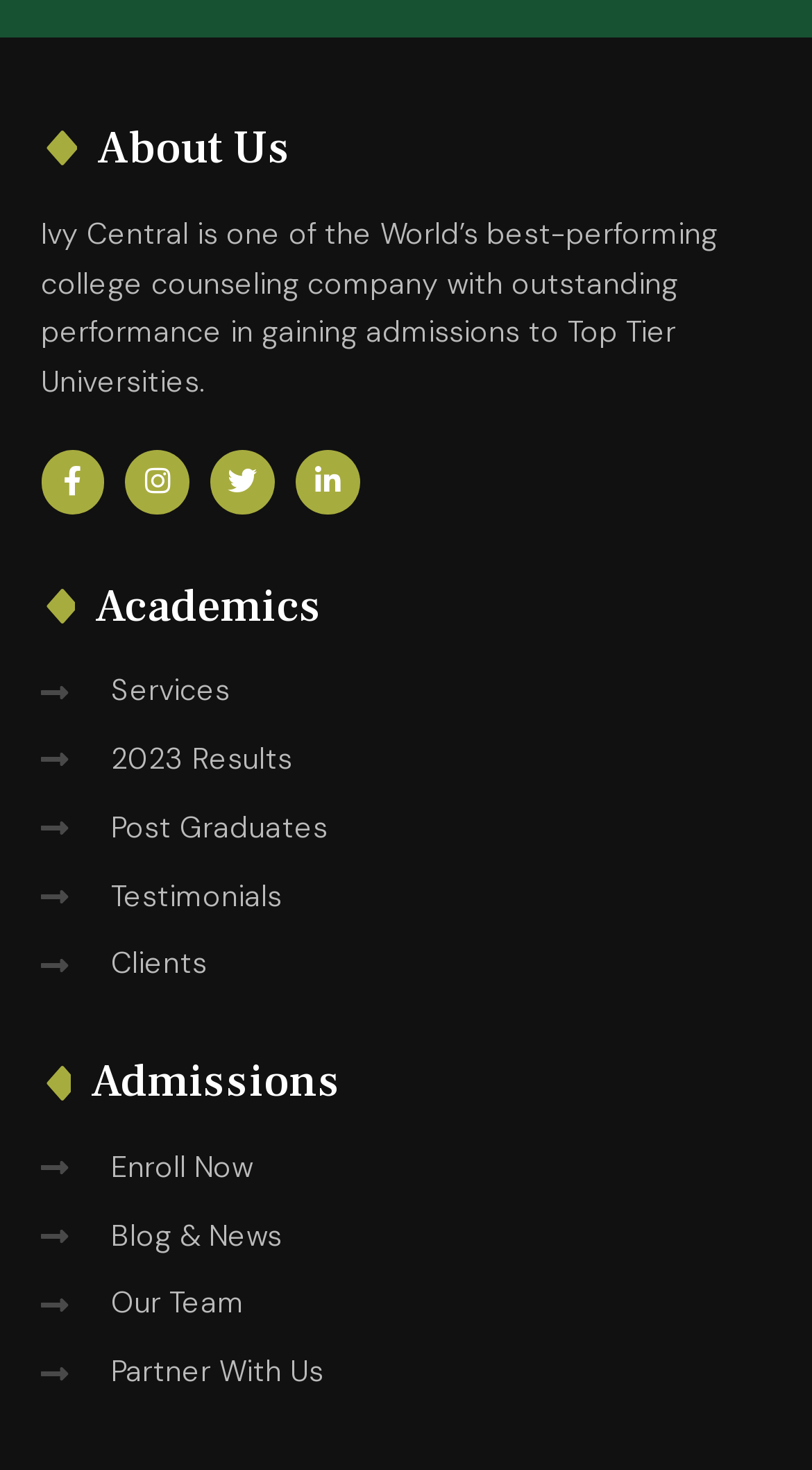Can you provide the bounding box coordinates for the element that should be clicked to implement the instruction: "Explore Academics"?

[0.117, 0.392, 0.396, 0.432]